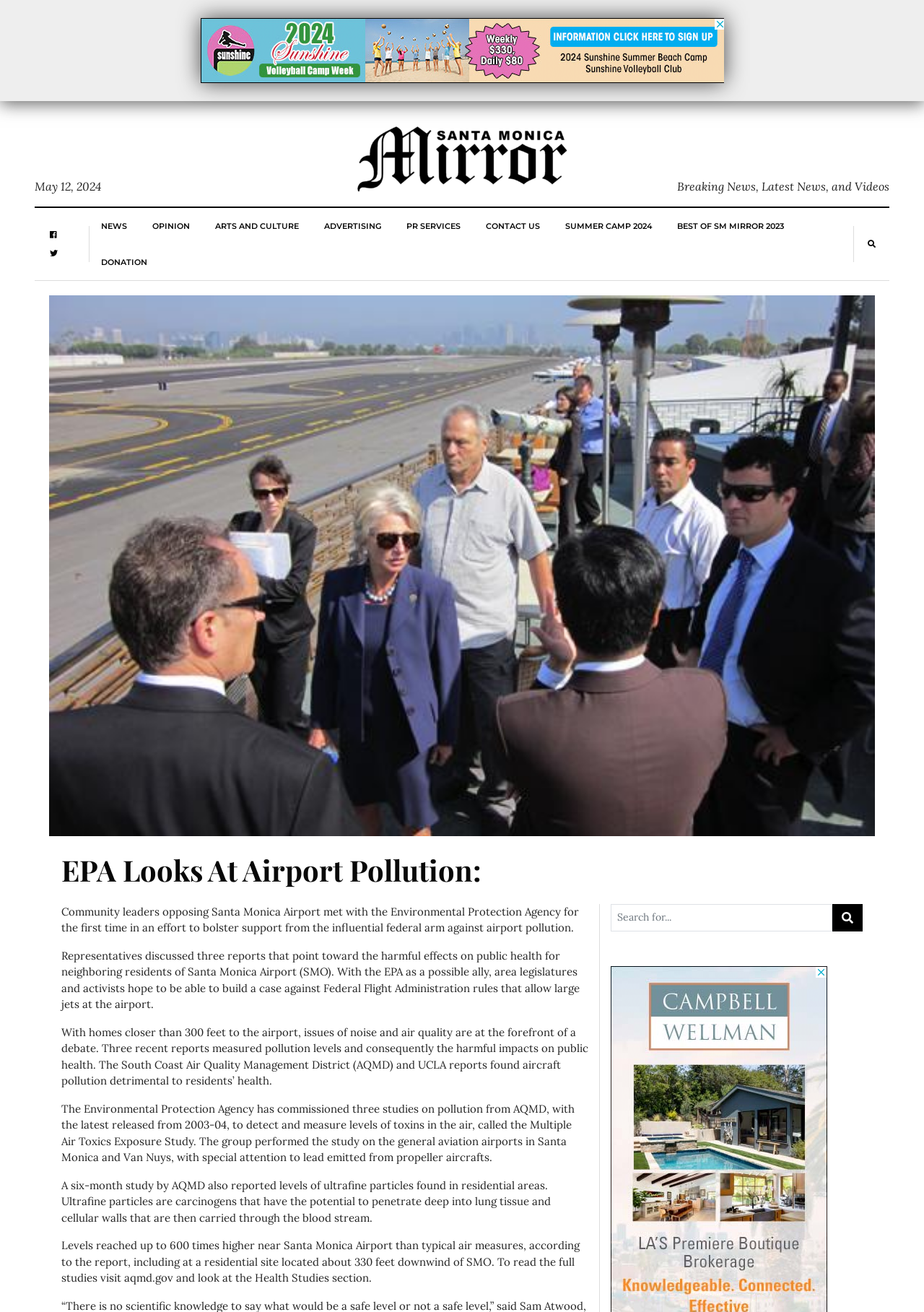Please examine the image and provide a detailed answer to the question: What is the topic of the article?

I determined the topic of the article by reading the static text elements that describe the content of the article. The article discusses the harmful effects of airport pollution on public health and the efforts of community leaders to address the issue.